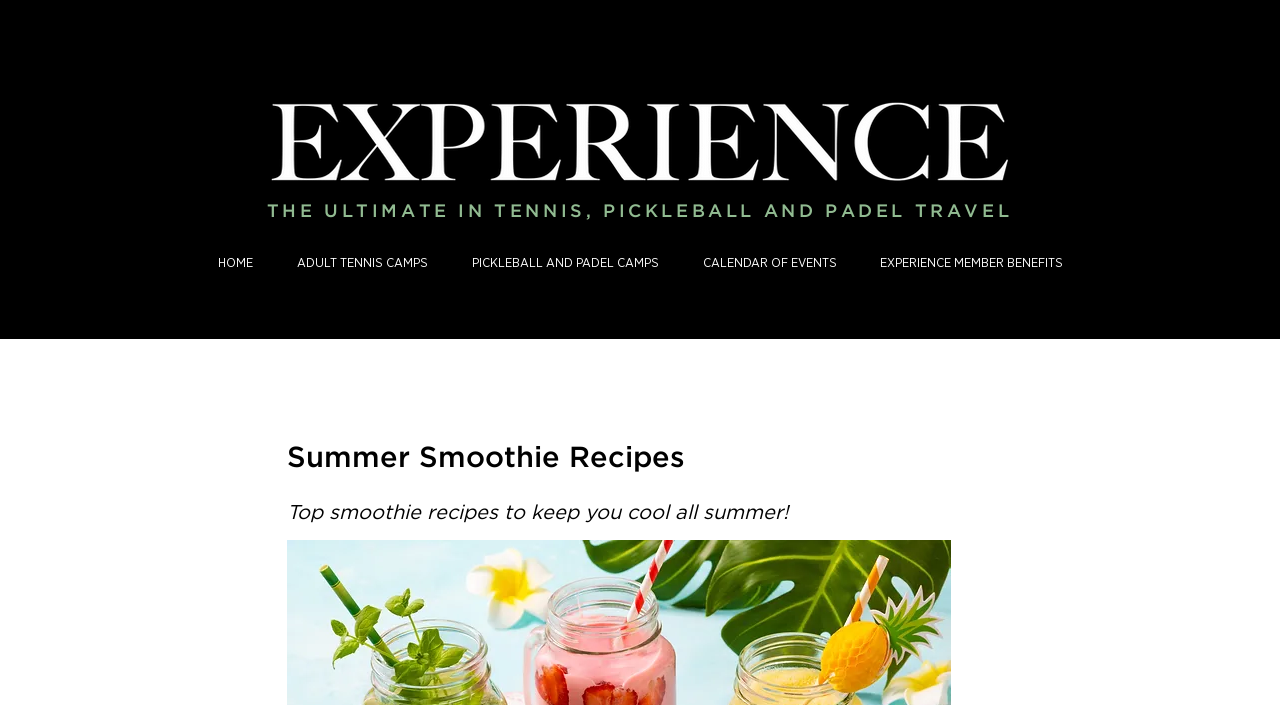Detail the webpage's structure and highlights in your description.

The webpage is about summer smoothie recipes, with a focus on keeping cool during the summer season. At the top left of the page, there is a logo image, "ExperienceHeader_White2019.png", which is a prominent element. Below the logo, there is a heading that reads "THE ULTIMATE IN TENNIS, PICKLEBALL AND PADEL TRAVEL", which seems out of place given the focus on smoothie recipes.

To the right of the logo, there is a navigation menu labeled "Site" that contains five links: "HOME", "ADULT TENNIS CAMPS", "PICKLEBALL AND PADEL CAMPS", "CALENDAR OF EVENTS", and "EXPERIENCE MEMBER BENEFITS". The navigation menu is positioned near the top of the page.

Below the navigation menu, there is a section dedicated to summer smoothie recipes. This section has a heading that reads "Summer Smoothie Recipes" and a subheading that says "Top smoothie recipes to keep you cool all summer!". The section appears to be the main content of the page, but it is not immediately clear what specific recipes are being featured.